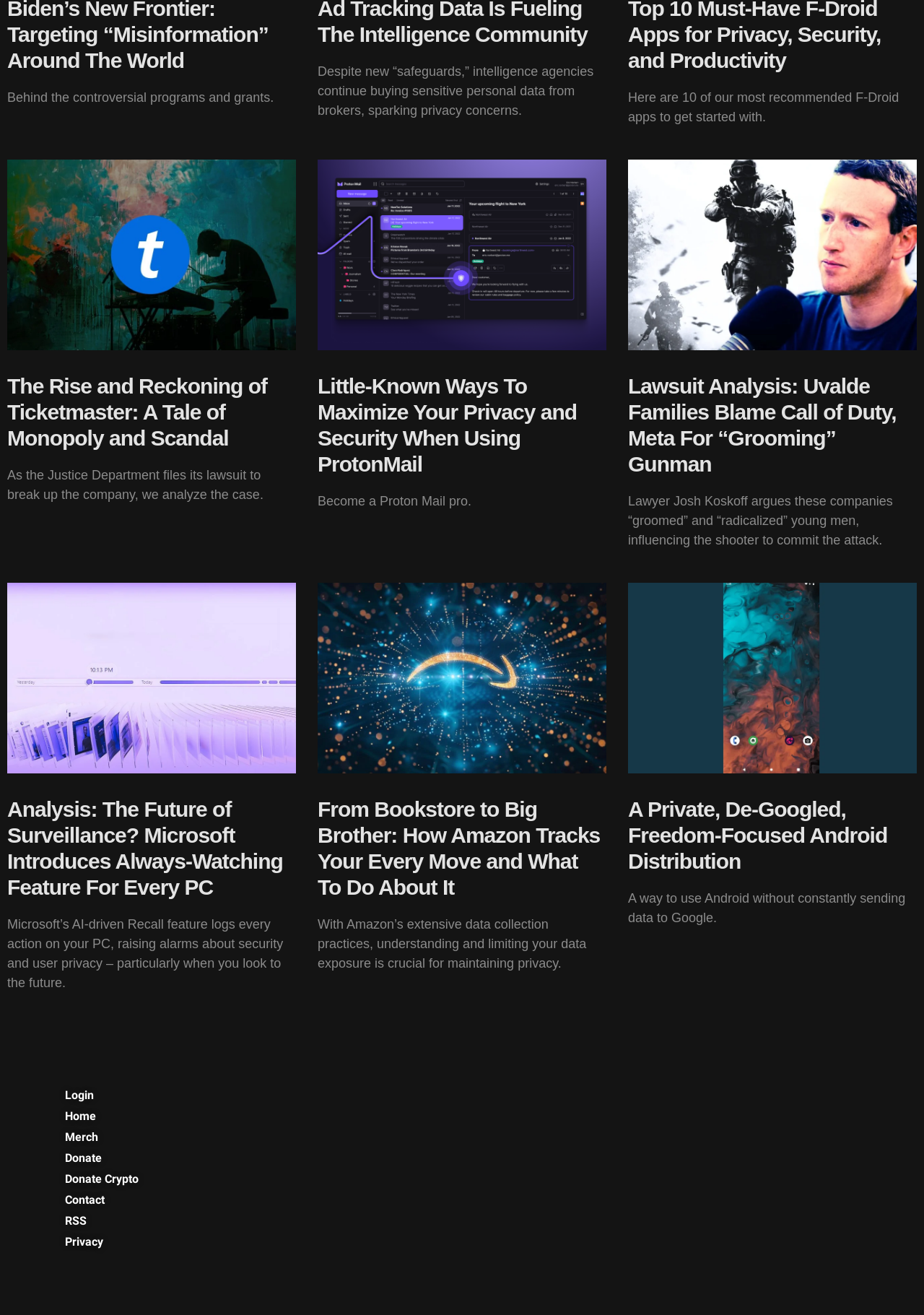Please specify the bounding box coordinates of the region to click in order to perform the following instruction: "Click the 'About' link".

None